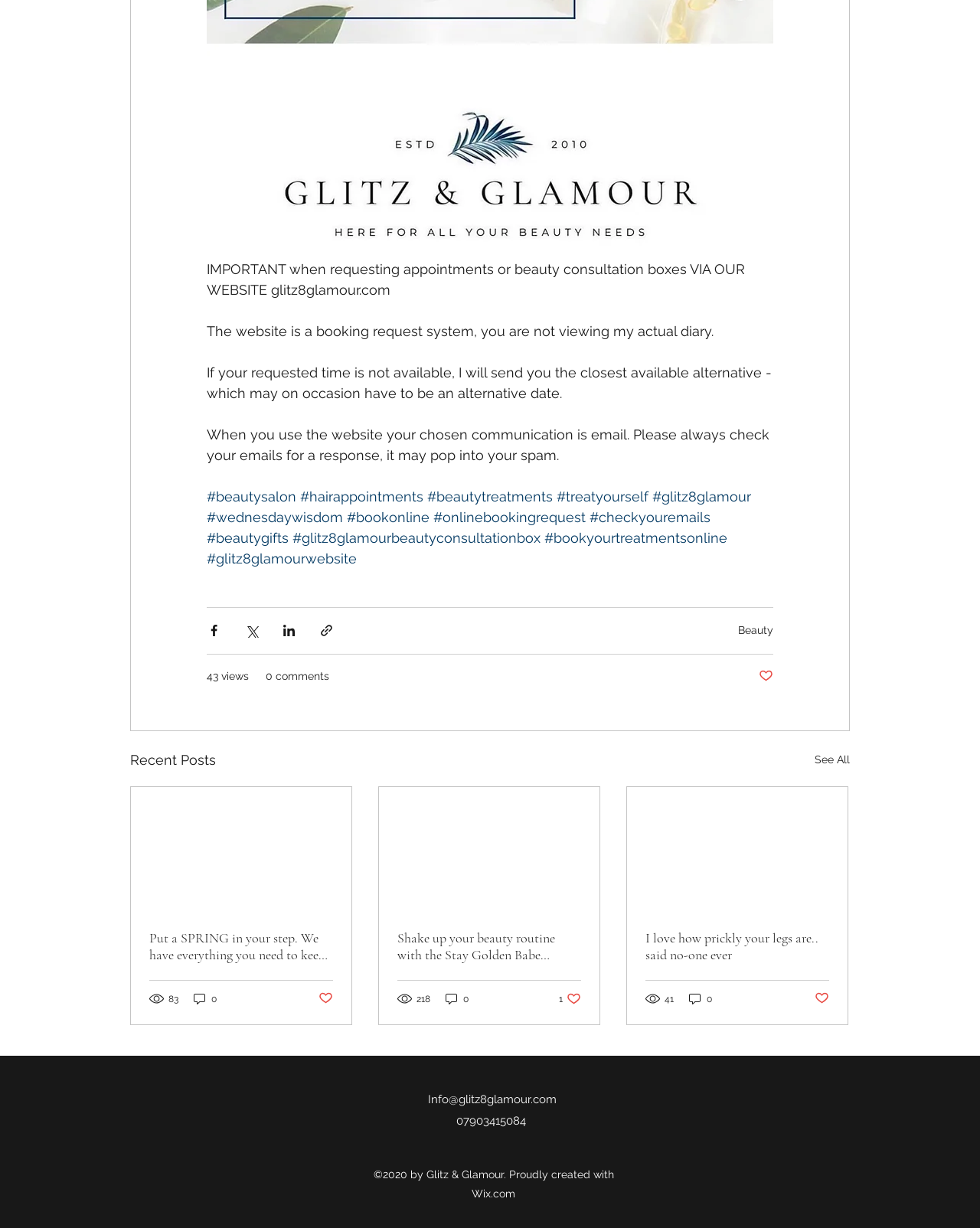Identify the bounding box coordinates for the UI element described as: "Hunting Light Set NITEforce CREE750".

None